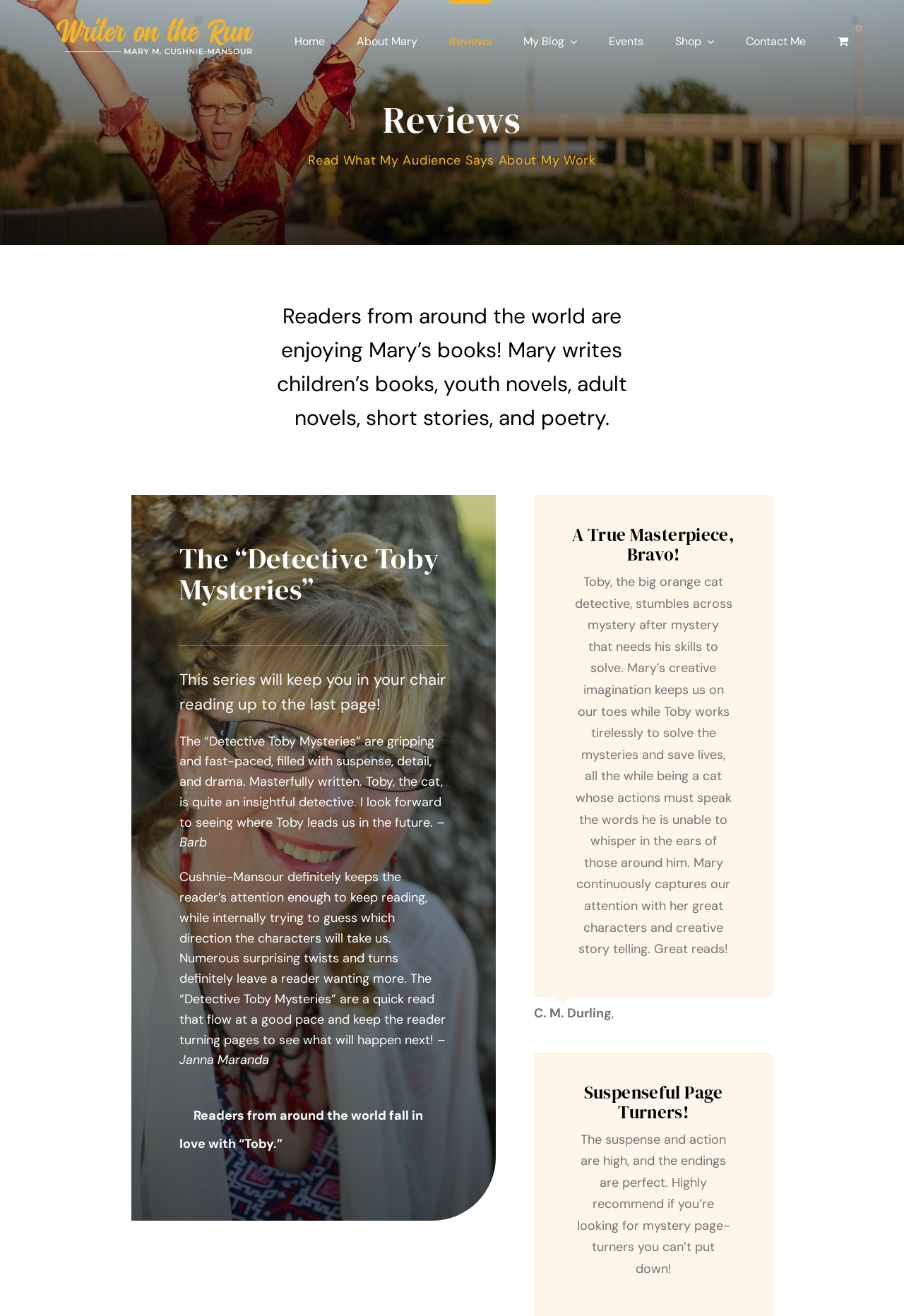Explain in detail what you observe on this webpage.

This webpage is about an author, Mary, who writes various types of books, including children's books, youth novels, adult novels, short stories, and poetry. At the top left corner, there is a logo of "Writer on the Run" with a link to the homepage. Next to it, there is a navigation menu with links to different sections of the website, including "About Mary", "Reviews", "My Blog", "Events", and "Shop".

Below the navigation menu, there are two sections: "ADULT TITLES" and "YOUTH TITLES". Each section has several links to different book titles, including "Night's Vampire Series", "Detective Toby Mysteries", and "Youth Teen Titles".

The main content of the webpage is a review section, where readers share their opinions about Mary's books. The section is headed by a title "Reviews" and a subtitle "Read What My Audience Says About My Work". There are several paragraphs of text, each describing a reader's experience with Mary's books, particularly the "Detective Toby Mysteries" series. The reviews are positive, with readers praising the series for being gripping, fast-paced, and suspenseful.

In the middle of the review section, there is a blockquote with a heading "A True Masterpiece, Bravo!" and a review from a reader named C. M. Durling. Below it, there is another blockquote with a heading "Suspenseful Page Turners!" and a review from a reader.

At the bottom right corner of the webpage, there is a link to go back to the top of the page.